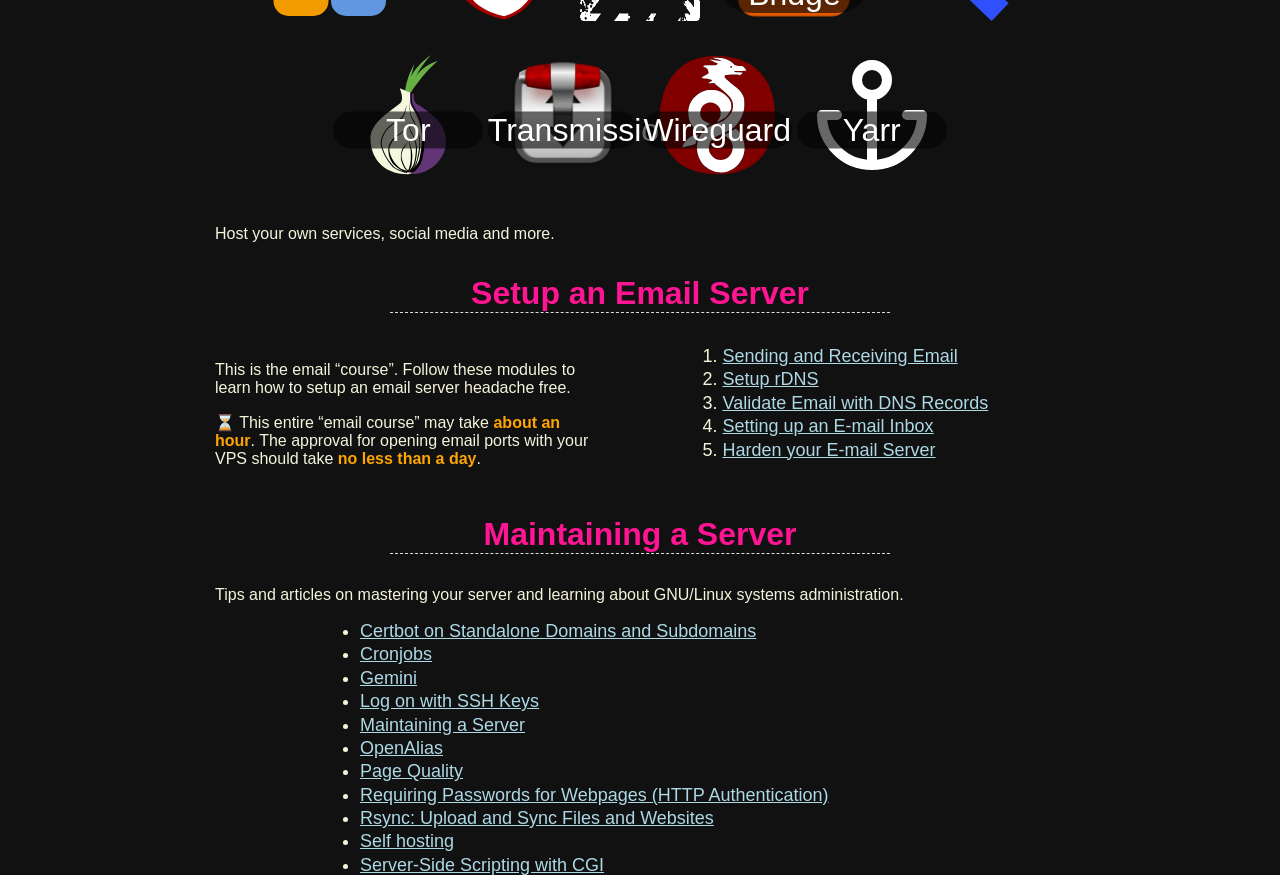Please determine the bounding box coordinates for the element that should be clicked to follow these instructions: "Click on 'Certbot on Standalone Domains and Subdomains'".

[0.281, 0.71, 0.591, 0.732]